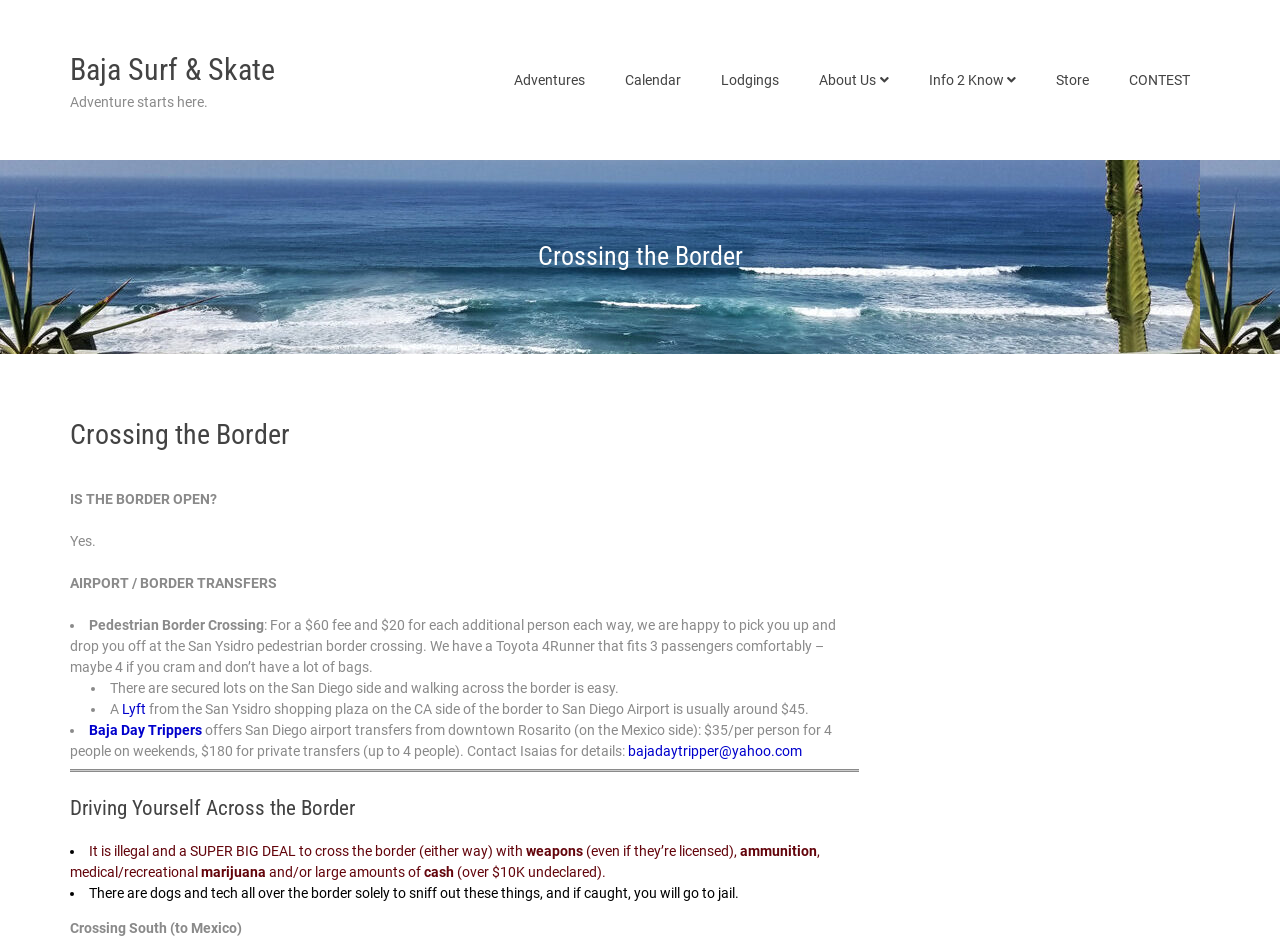Calculate the bounding box coordinates of the UI element given the description: "zero based budget (42)".

None